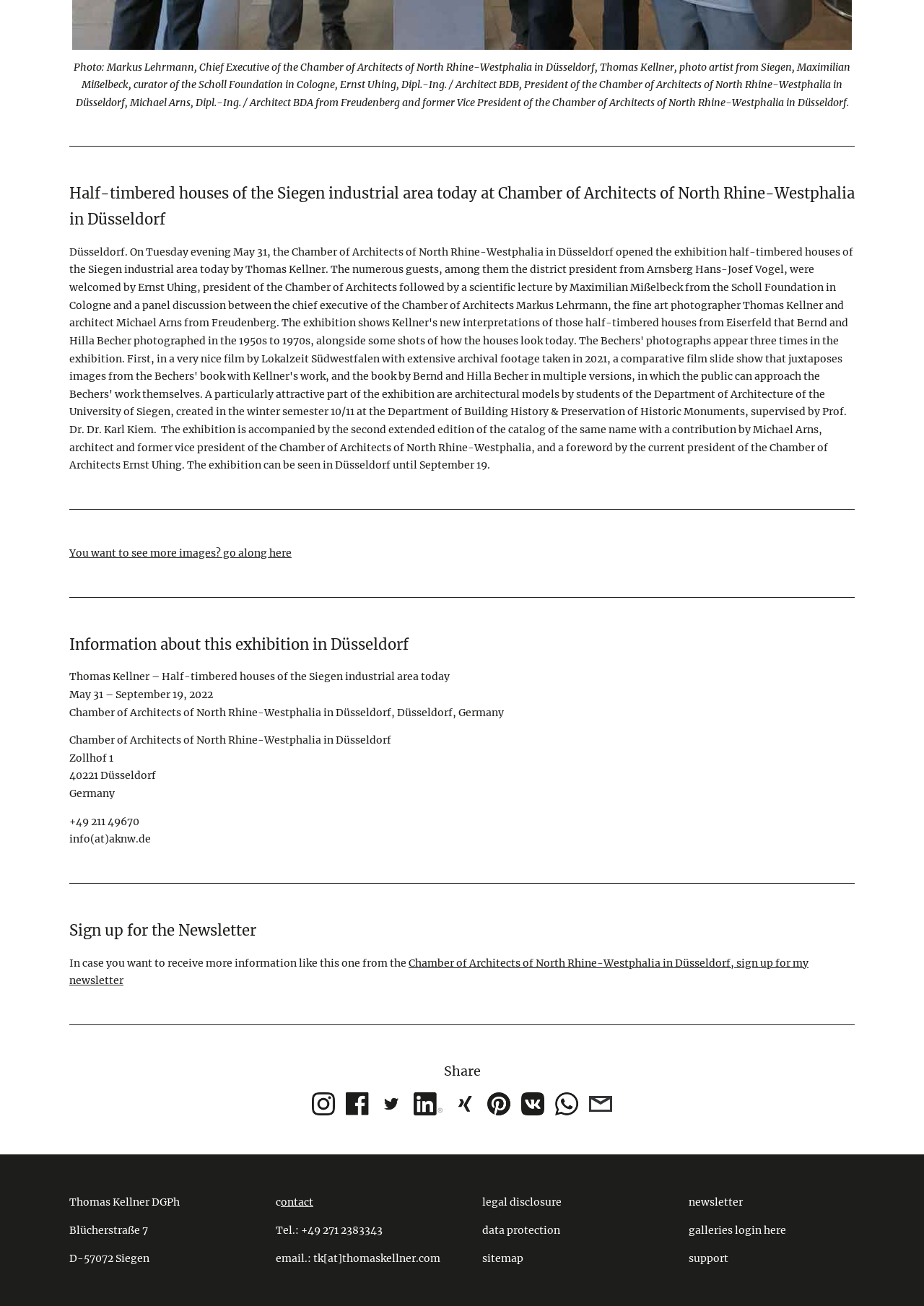Provide the bounding box coordinates, formatted as (top-left x, top-left y, bottom-right x, bottom-right y), with all values being floating point numbers between 0 and 1. Identify the bounding box of the UI element that matches the description: galleries login here

[0.745, 0.937, 0.851, 0.947]